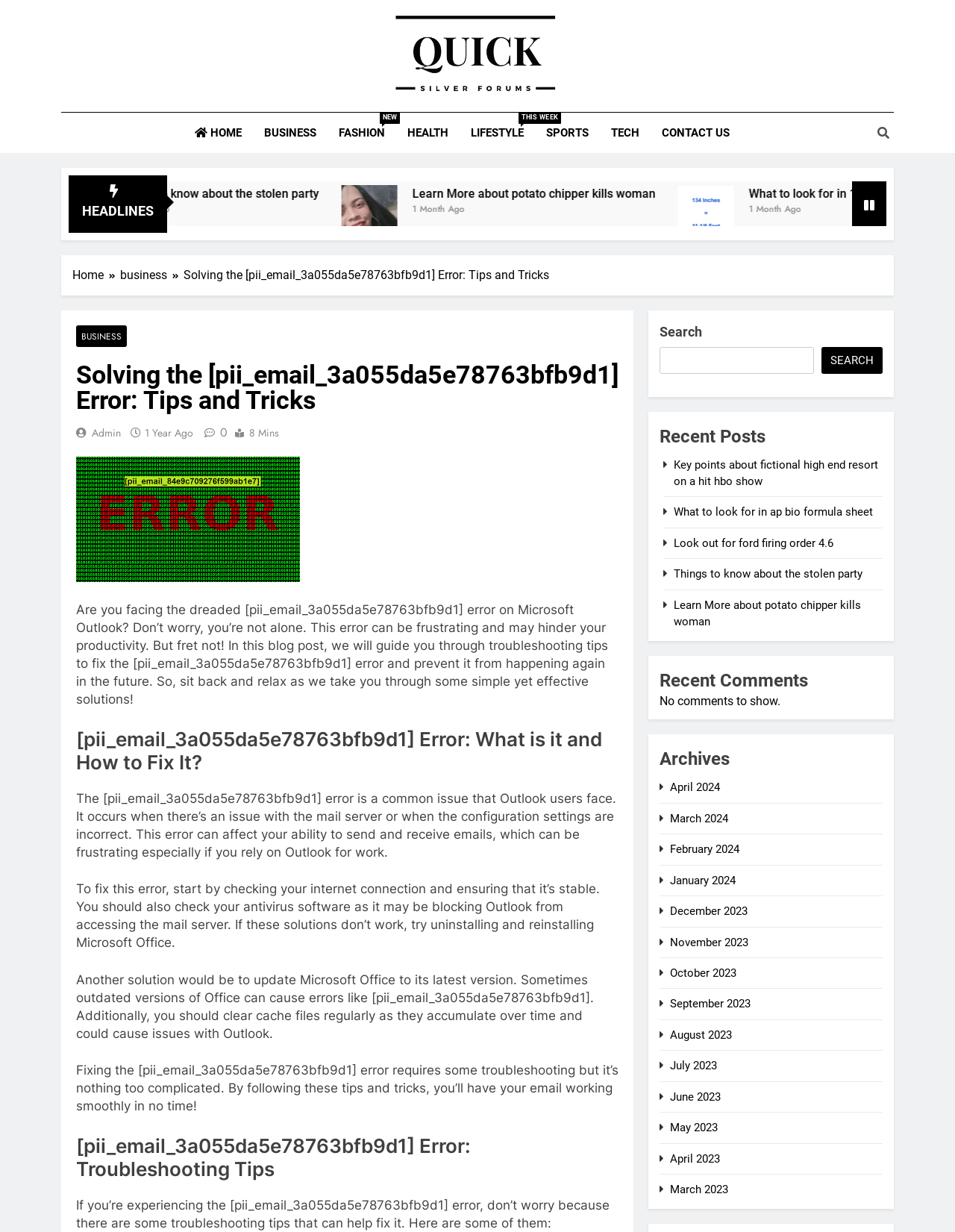Please indicate the bounding box coordinates for the clickable area to complete the following task: "Read more about 'potato chipper kills woman'". The coordinates should be specified as four float numbers between 0 and 1, i.e., [left, top, right, bottom].

[0.137, 0.15, 0.195, 0.196]